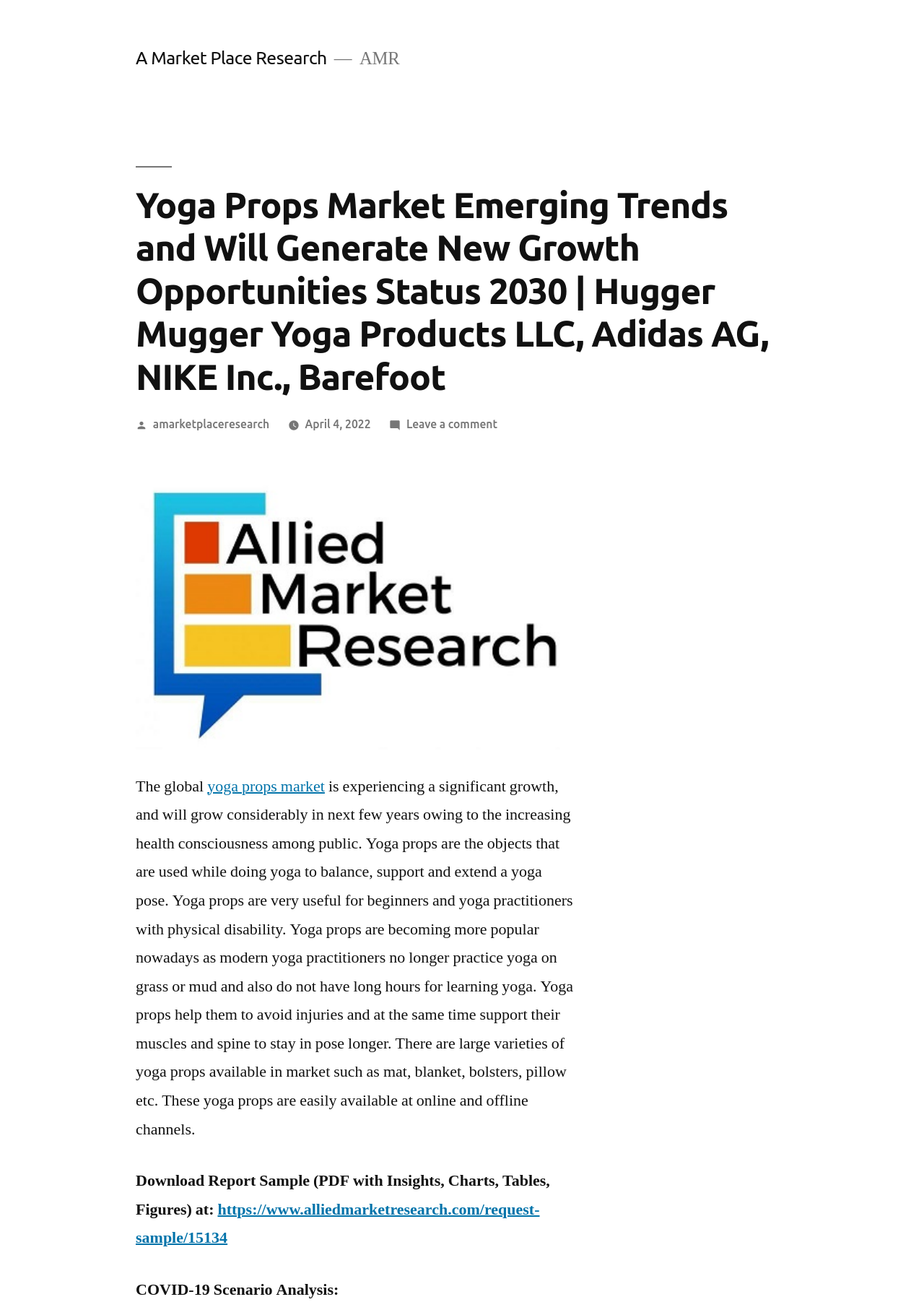Respond to the following question with a brief word or phrase:
Who posted the article?

A Market Place Research